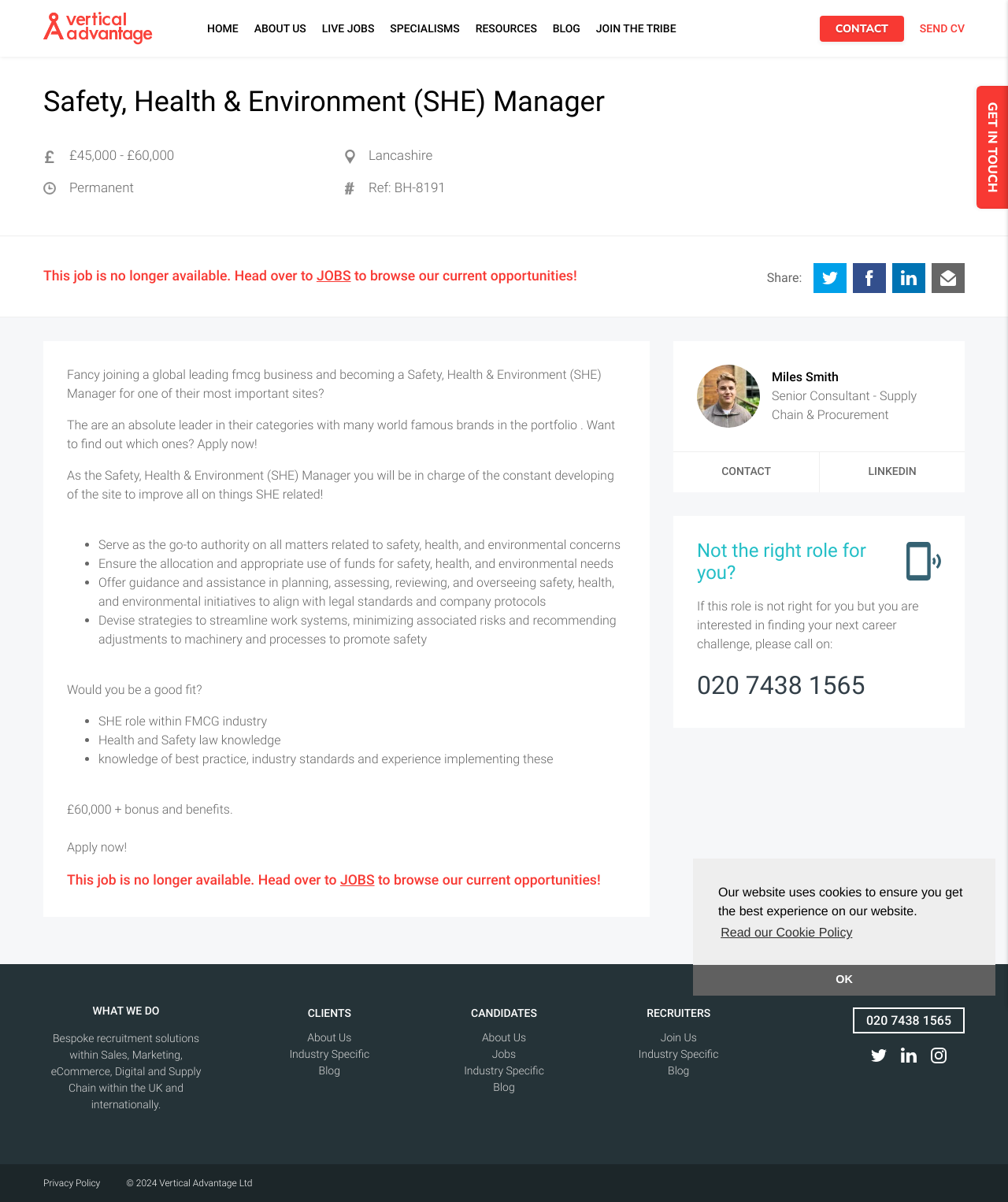Show the bounding box coordinates of the region that should be clicked to follow the instruction: "Click on the 'HOME' link."

[0.205, 0.016, 0.237, 0.047]